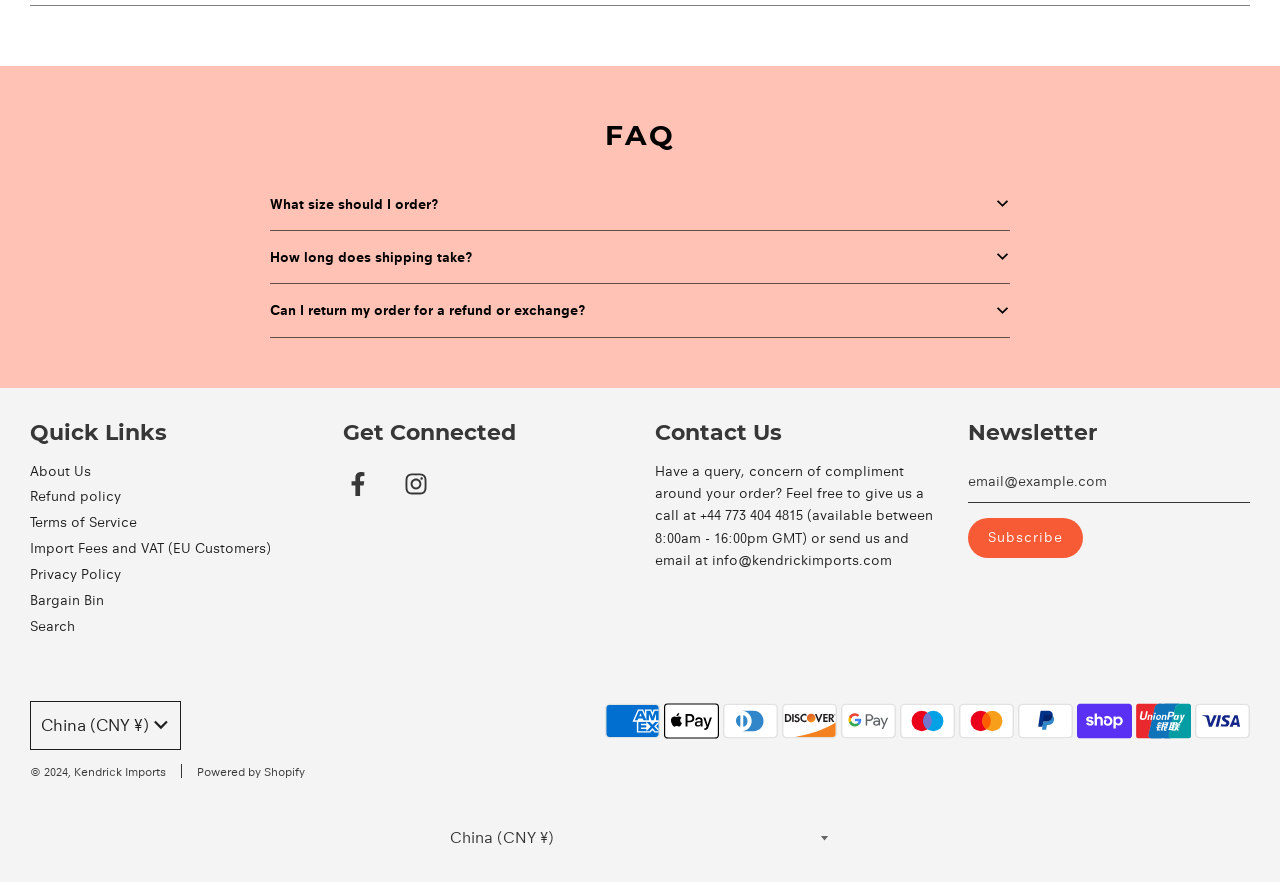Please identify the bounding box coordinates of the element's region that should be clicked to execute the following instruction: "Subscribe to the newsletter". The bounding box coordinates must be four float numbers between 0 and 1, i.e., [left, top, right, bottom].

[0.756, 0.587, 0.846, 0.632]